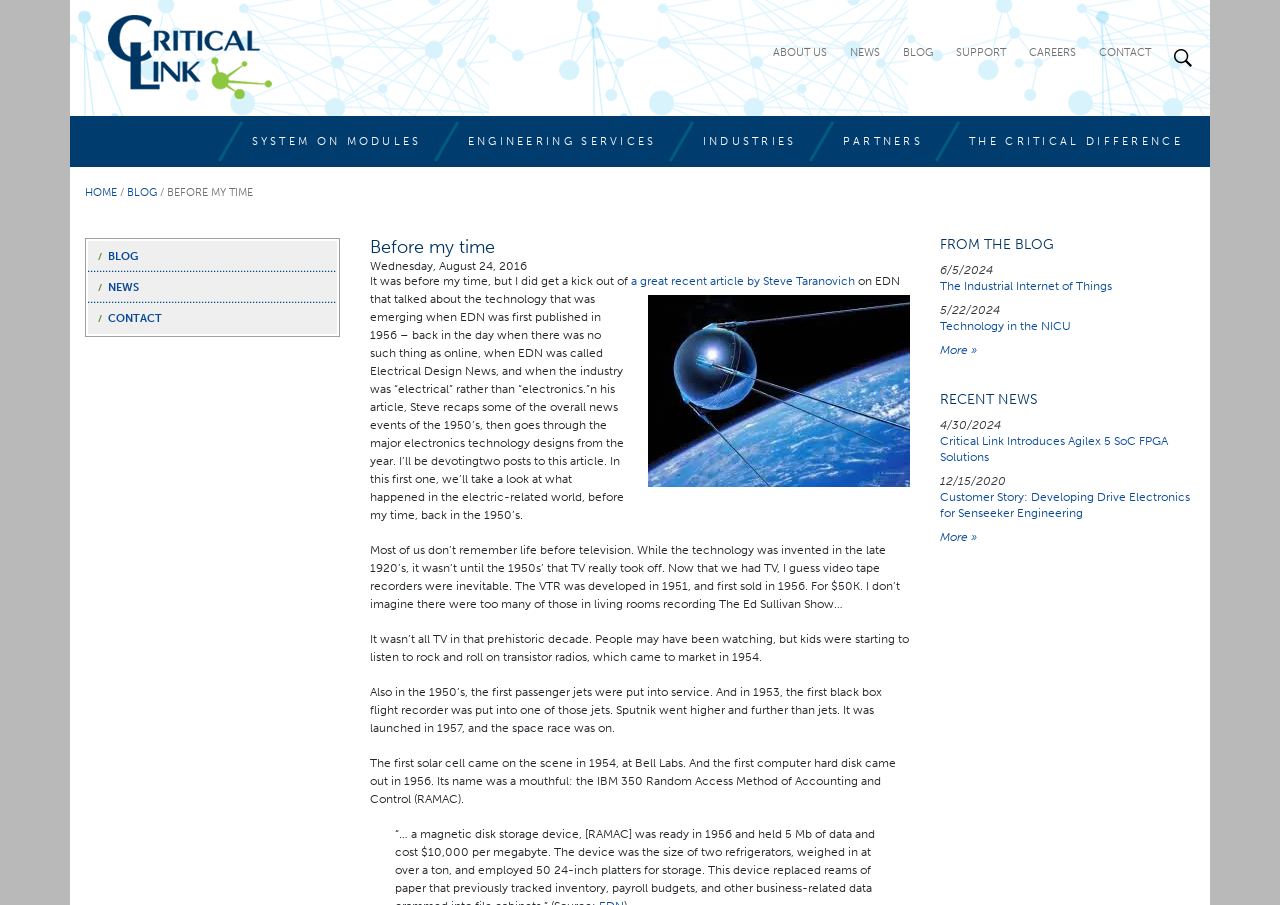Illustrate the webpage's structure and main components comprehensively.

This webpage is about Critical Link, a company that provides system on modules, engineering services, and other solutions. At the top of the page, there is a logo and a search icon on the right side. Below the logo, there are several links to different sections of the website, including "About Us", "News", "Blog", "Support", and "Careers".

On the left side of the page, there are links to specific services and industries, such as "System on Modules", "Engineering Services", and "Industries". Below these links, there is a link to the "Home" page and a title "Before my time" with a subtitle describing the article.

The main content of the page is an article titled "Before my time" which discusses the technology that emerged in the 1950s. The article is divided into several paragraphs, with headings and subheadings. The text describes the development of television, video tape recorders, transistor radios, passenger jets, and other technologies during that decade. There are also links to other articles and news stories within the text.

On the right side of the page, there are two sections: "FROM THE BLOG" and "RECENT NEWS". The "FROM THE BLOG" section lists several links to recent blog posts, while the "RECENT NEWS" section lists links to recent news stories.

Throughout the page, there are several images, including a logo, a search icon, and an image related to the article's content. The overall layout is organized, with clear headings and concise text.